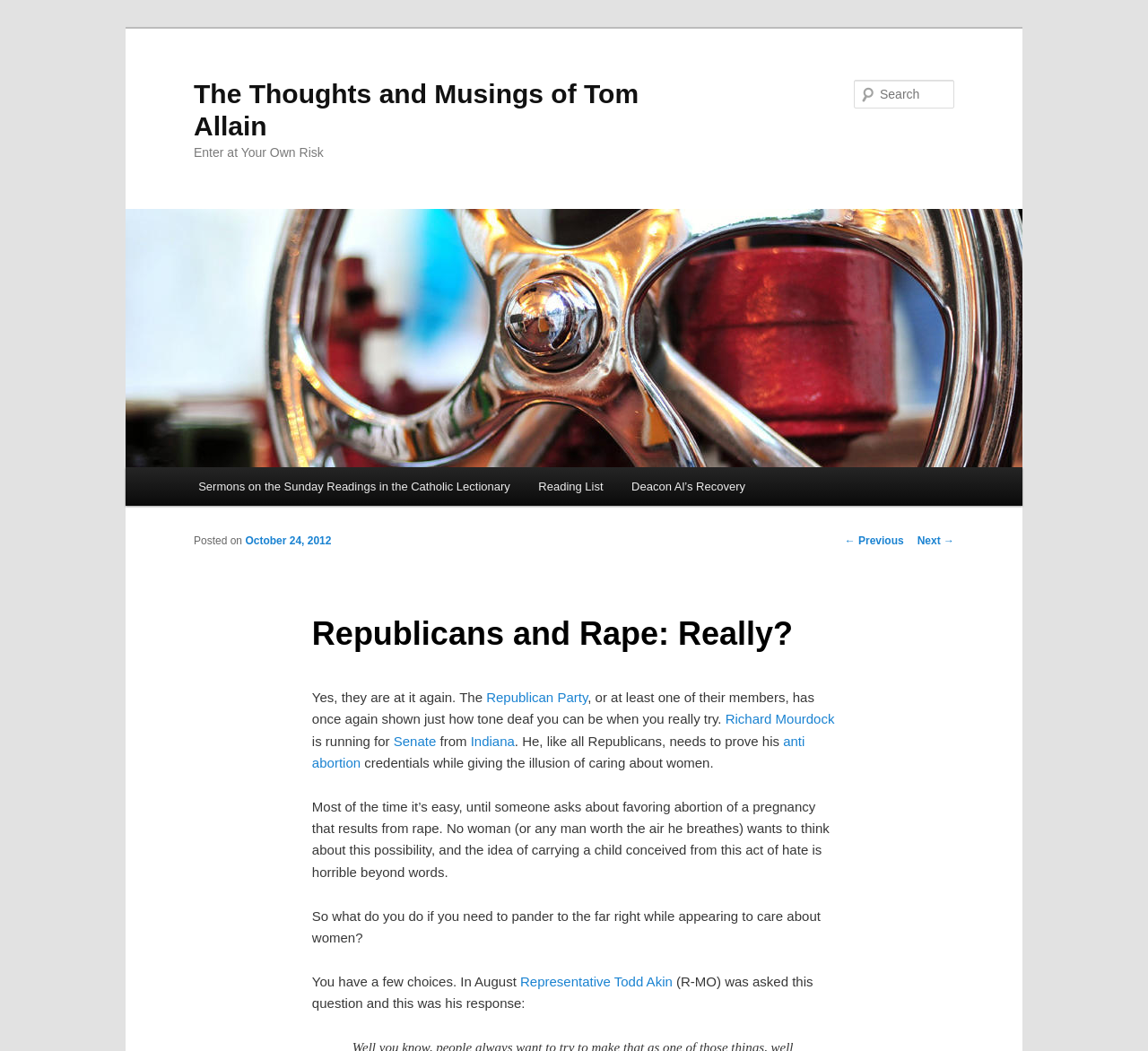Identify the bounding box coordinates of the region that needs to be clicked to carry out this instruction: "Learn more about Richard Mourdock". Provide these coordinates as four float numbers ranging from 0 to 1, i.e., [left, top, right, bottom].

[0.632, 0.677, 0.727, 0.691]